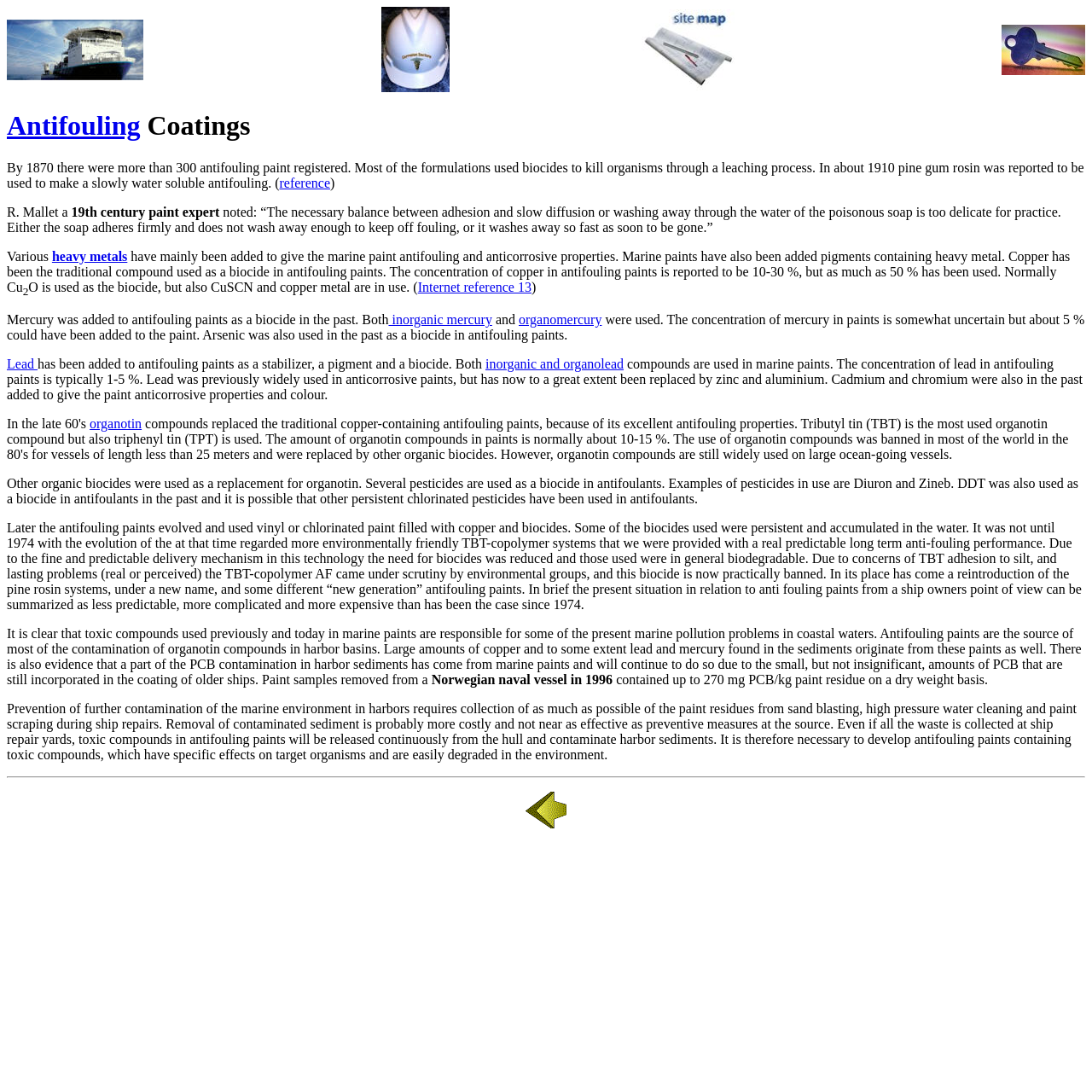Using the format (top-left x, top-left y, bottom-right x, bottom-right y), and given the element description, identify the bounding box coordinates within the screenshot: organomercury

[0.475, 0.286, 0.551, 0.299]